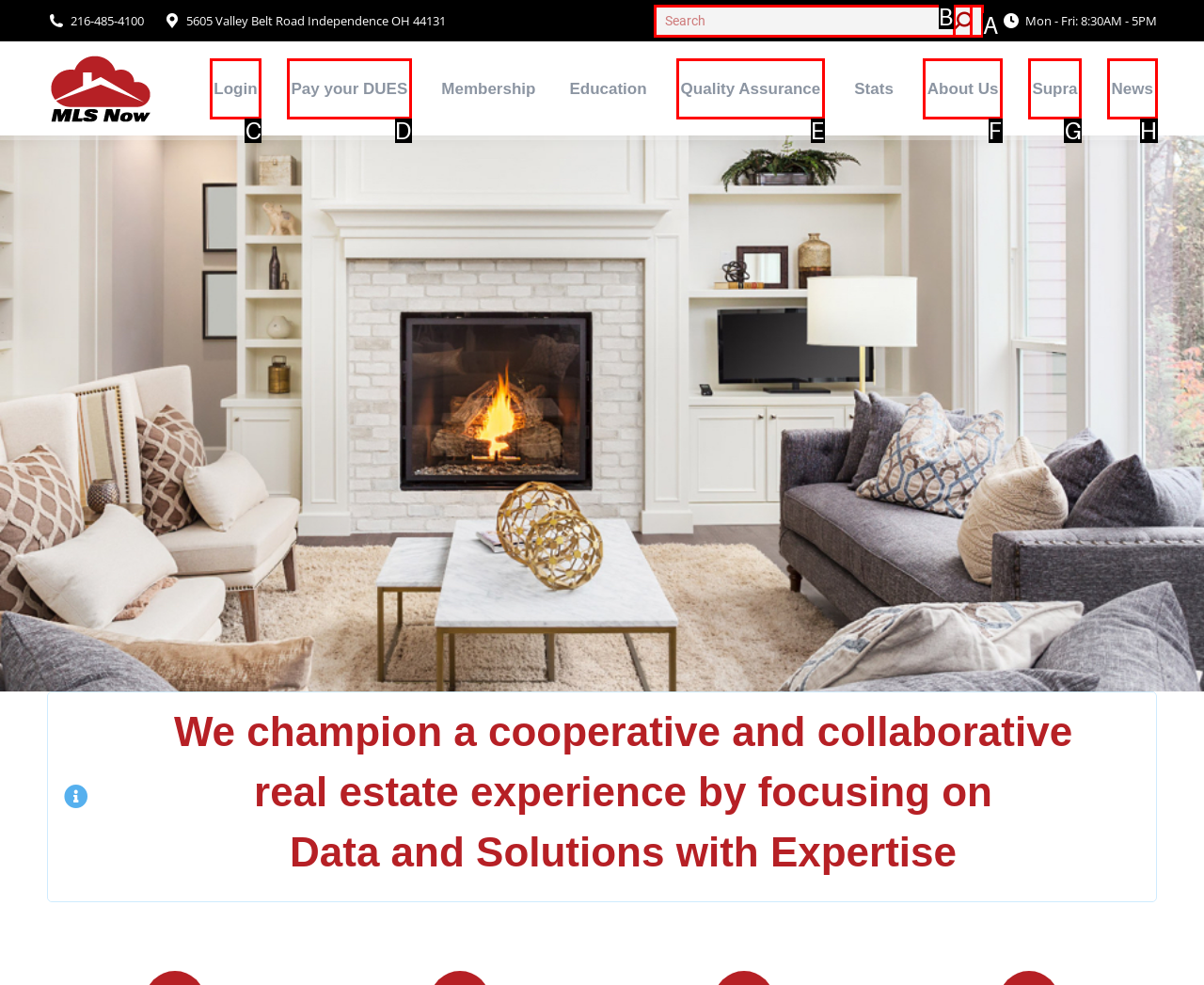Based on the element description: Supra, choose the best matching option. Provide the letter of the option directly.

G